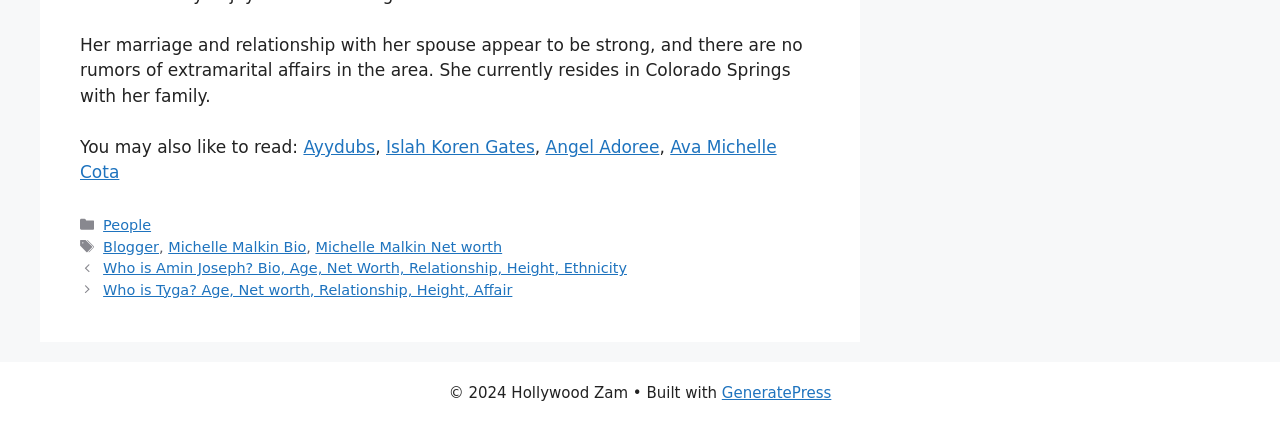Specify the bounding box coordinates for the region that must be clicked to perform the given instruction: "View posts".

[0.062, 0.609, 0.641, 0.711]